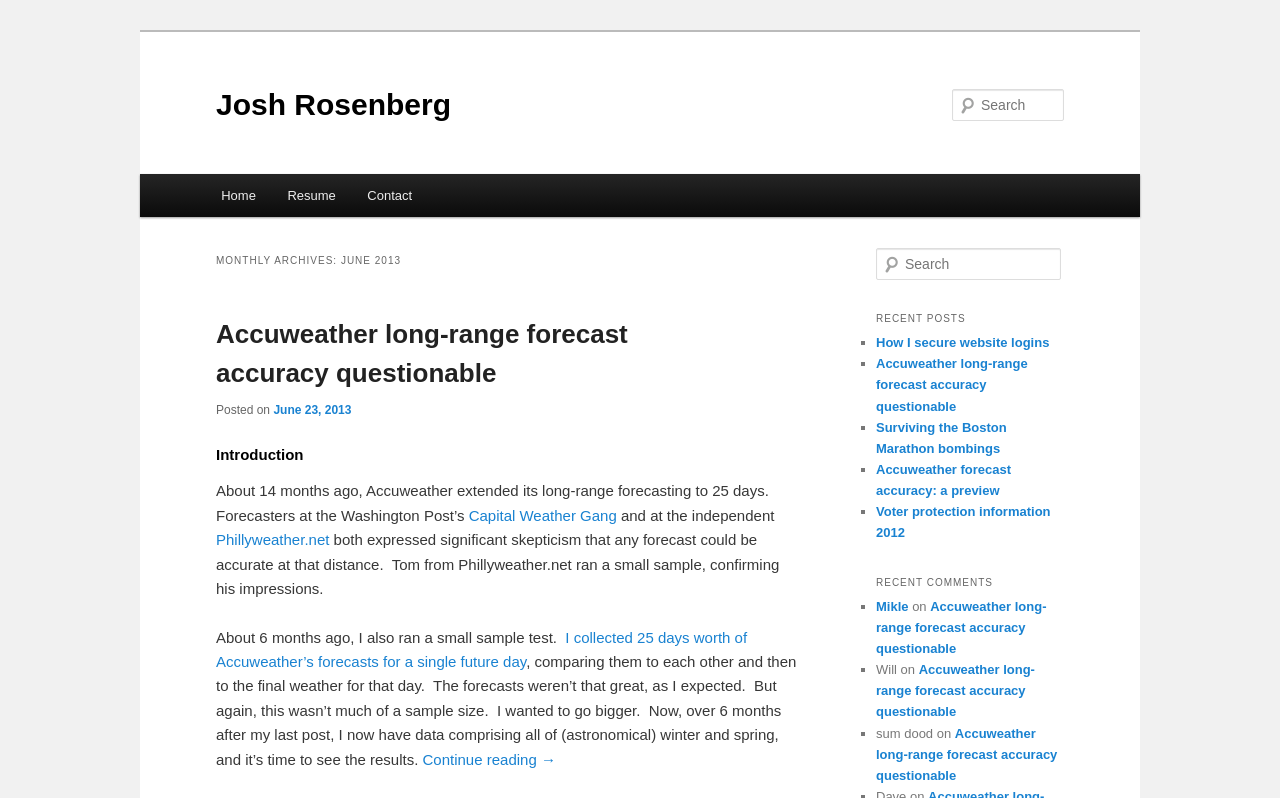Could you determine the bounding box coordinates of the clickable element to complete the instruction: "Search for something"? Provide the coordinates as four float numbers between 0 and 1, i.e., [left, top, right, bottom].

[0.744, 0.112, 0.831, 0.152]